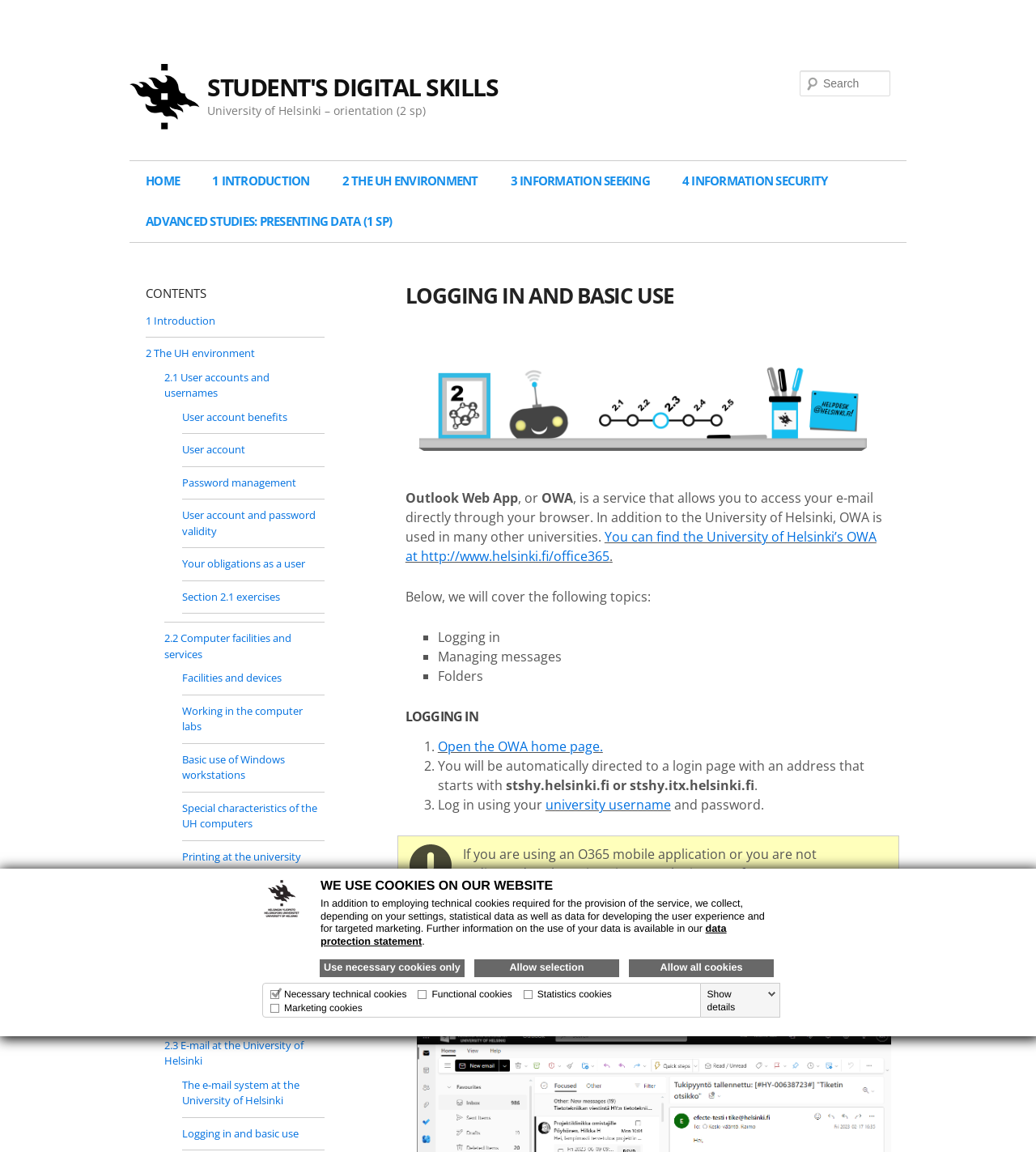Locate the bounding box coordinates of the element to click to perform the following action: 'Go to the home page'. The coordinates should be given as four float values between 0 and 1, in the form of [left, top, right, bottom].

[0.125, 0.14, 0.189, 0.175]